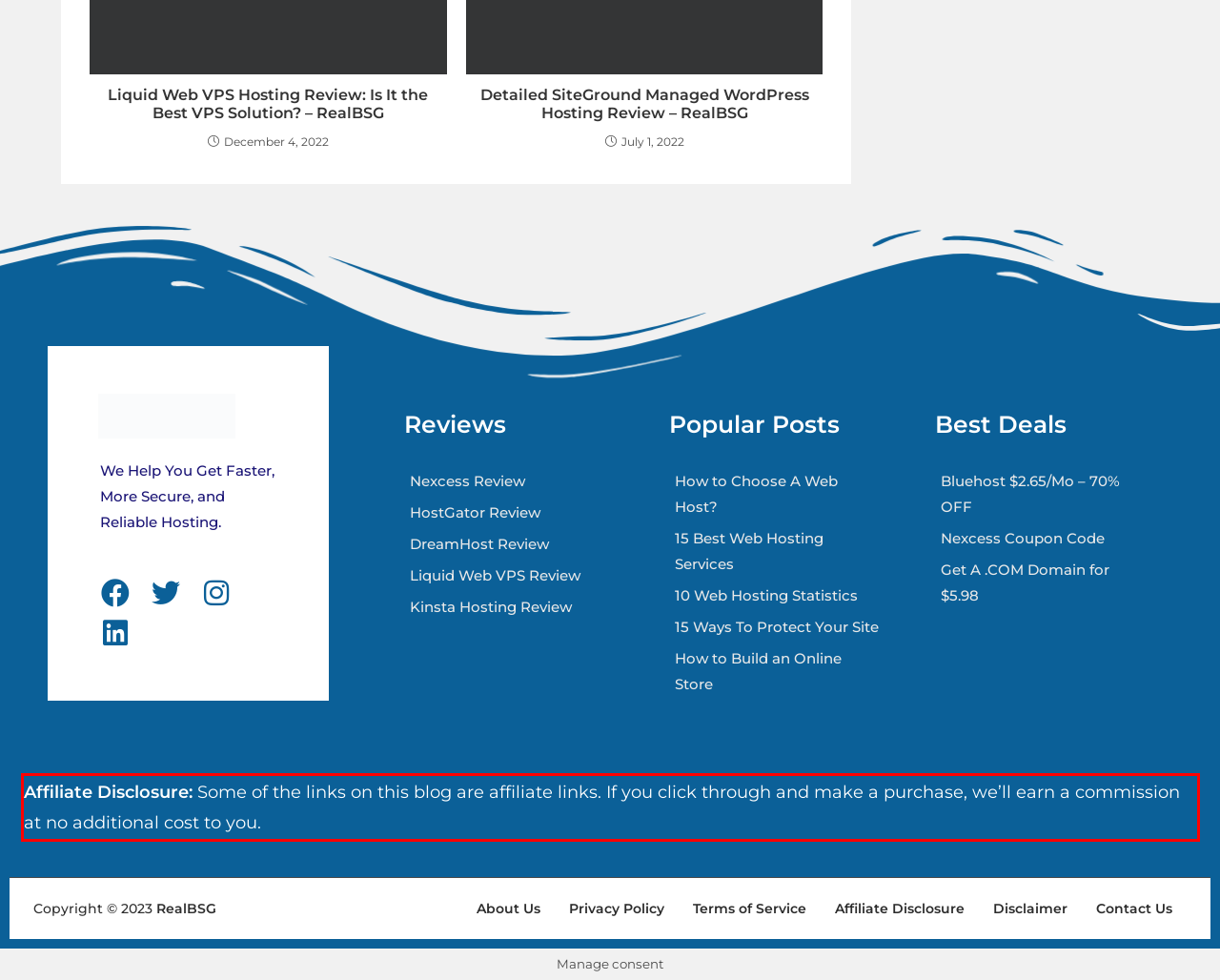You are presented with a webpage screenshot featuring a red bounding box. Perform OCR on the text inside the red bounding box and extract the content.

Affiliate Disclosure: Some of the links on this blog are affiliate links. If you click through and make a purchase, we’ll earn a commission at no additional cost to you.